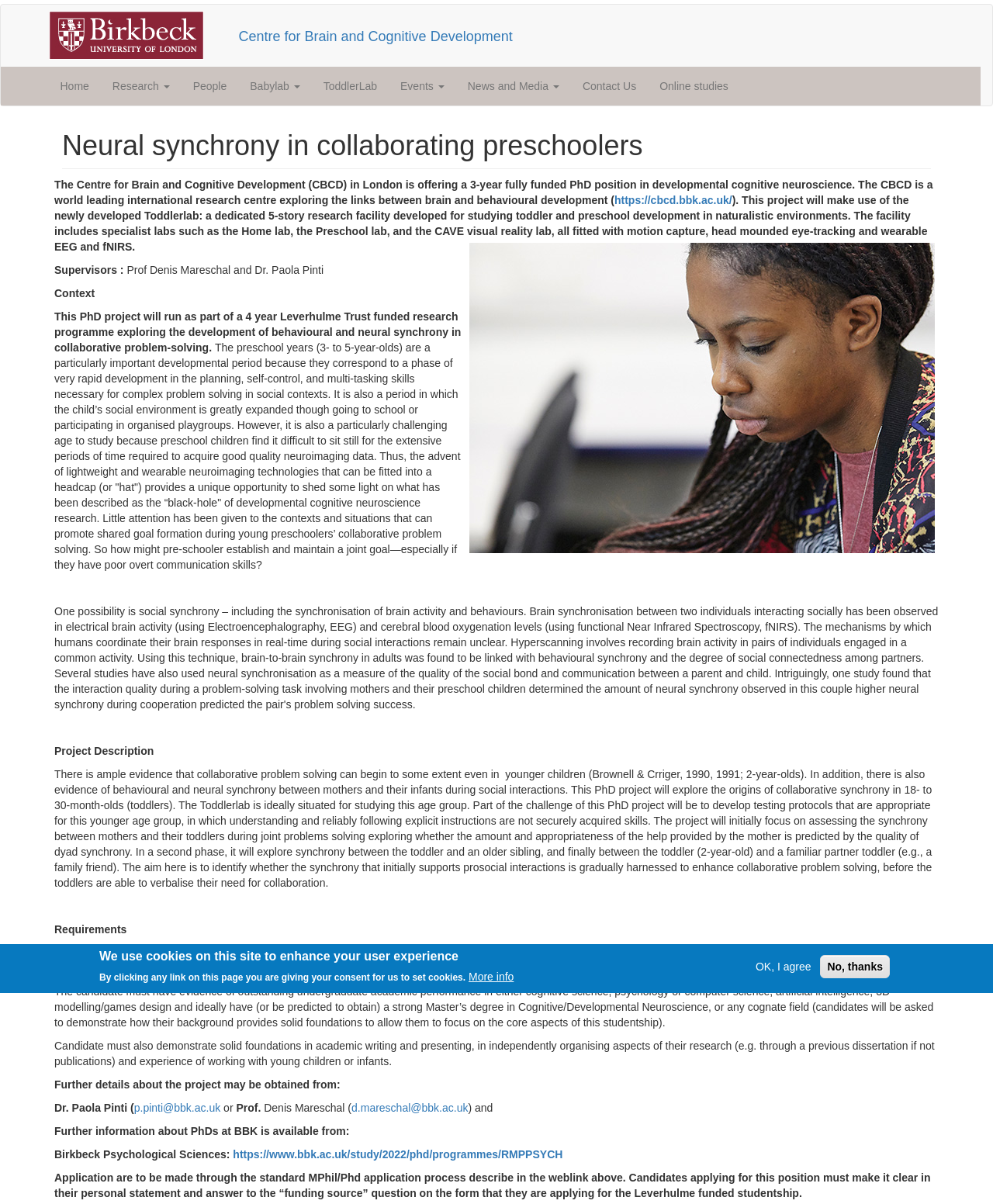Carefully examine the image and provide an in-depth answer to the question: What is the name of the facility used for studying toddler and preschool development?

I found the answer by reading the text that describes the facility as a 'dedicated 5-story research facility developed for studying toddler and preschool development in naturalistic environments', and it is referred to as the Toddlerlab.